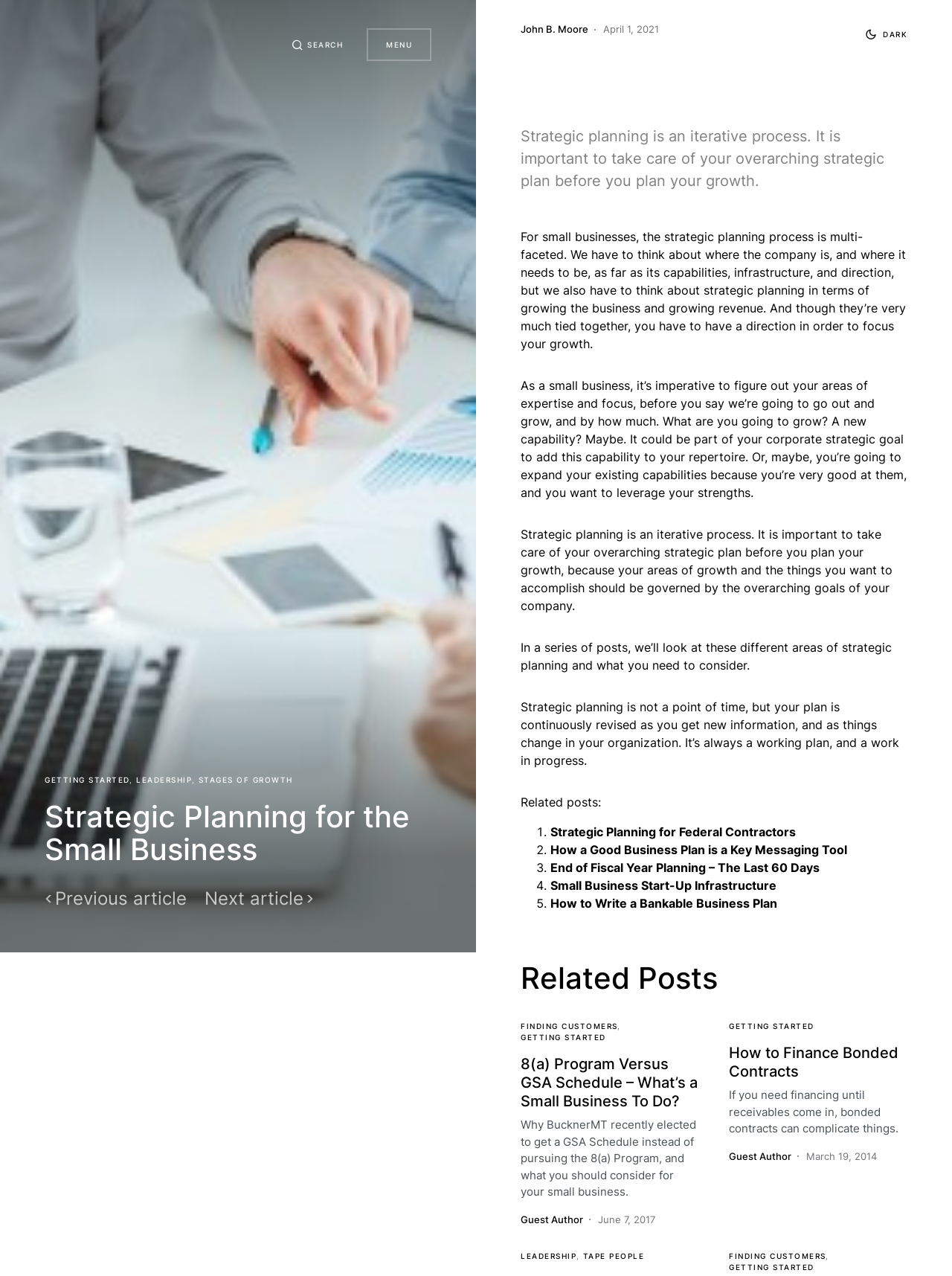Specify the bounding box coordinates for the region that must be clicked to perform the given instruction: "Read the previous article".

[0.047, 0.697, 0.196, 0.711]